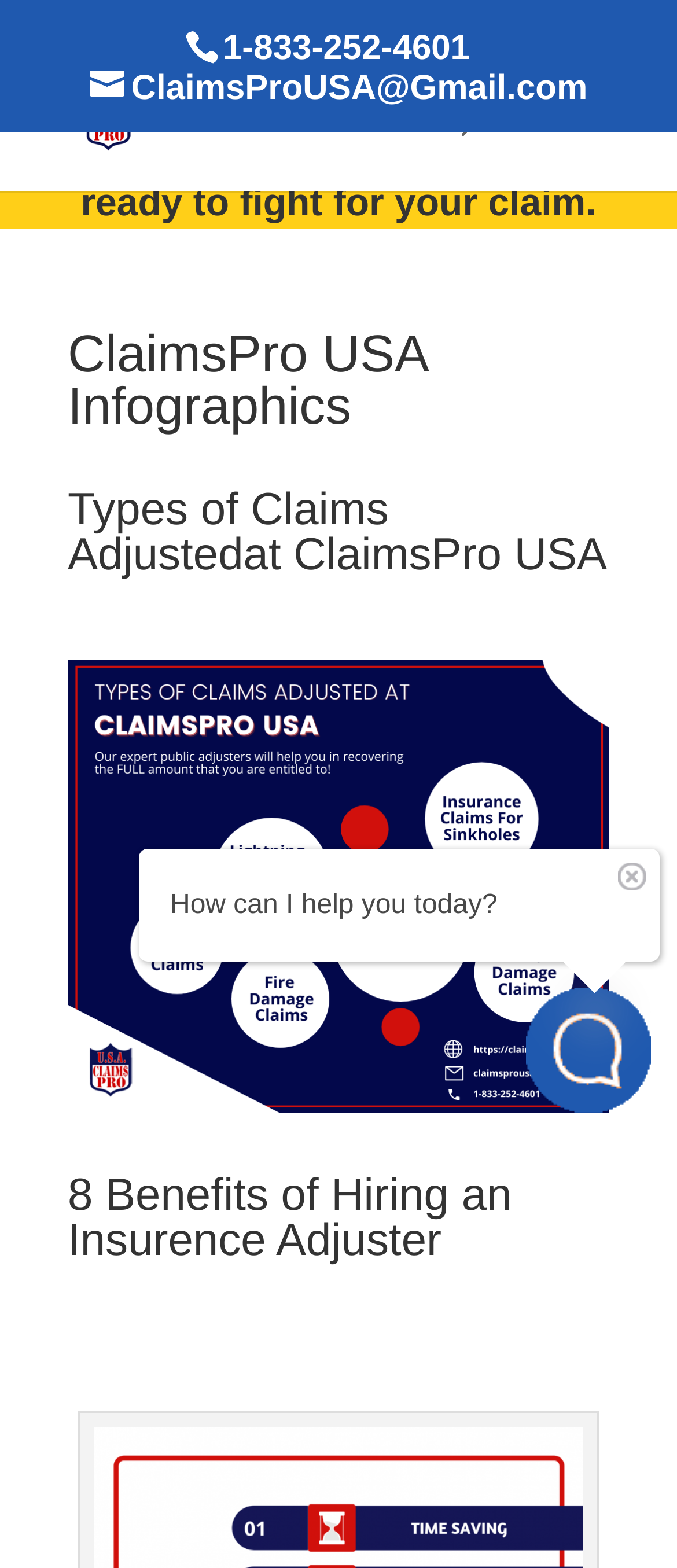Given the description alt="ClaimsPro USA", predict the bounding box coordinates of the UI element. Ensure the coordinates are in the format (top-left x, top-left y, bottom-right x, bottom-right y) and all values are between 0 and 1.

[0.11, 0.067, 0.21, 0.085]